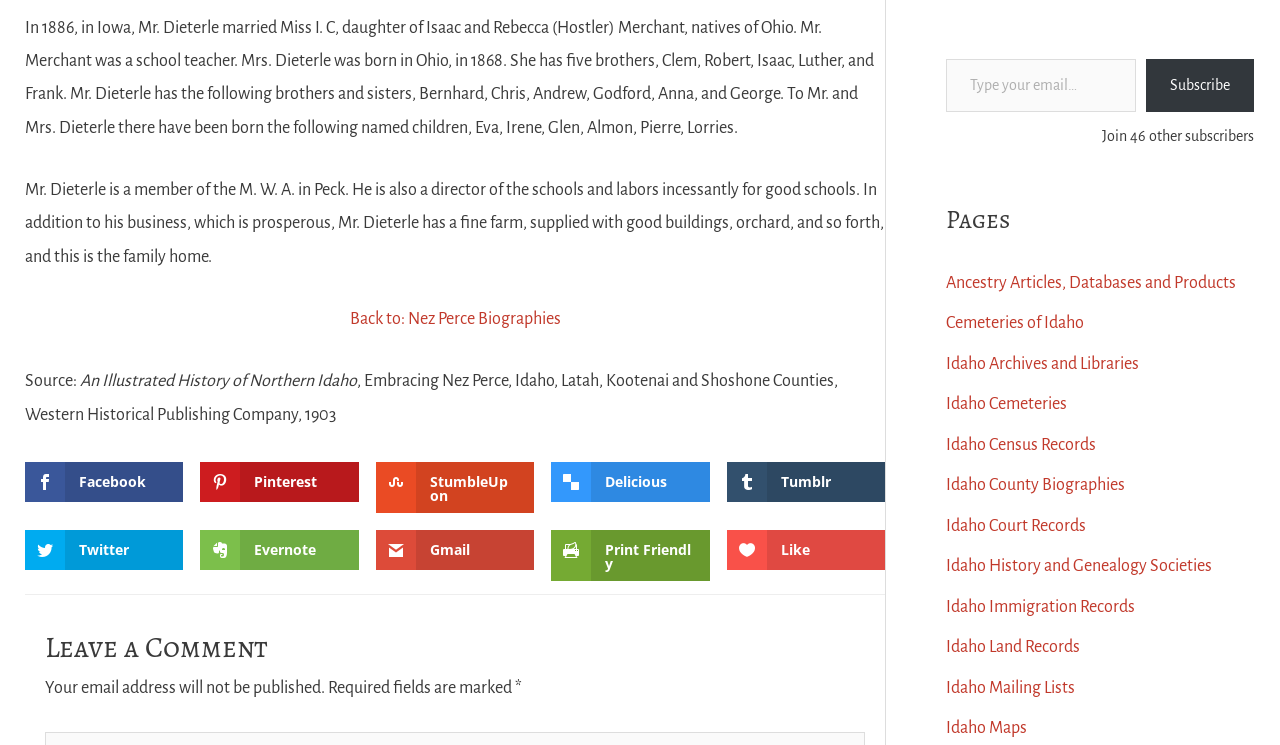What is the purpose of the textbox at the bottom of the webpage?
Look at the image and construct a detailed response to the question.

The textbox at the bottom of the webpage has a placeholder text 'Type your email…' and a button labeled 'Subscribe'. This suggests that the purpose of the textbox is to allow users to enter their email address to subscribe to a newsletter or service.